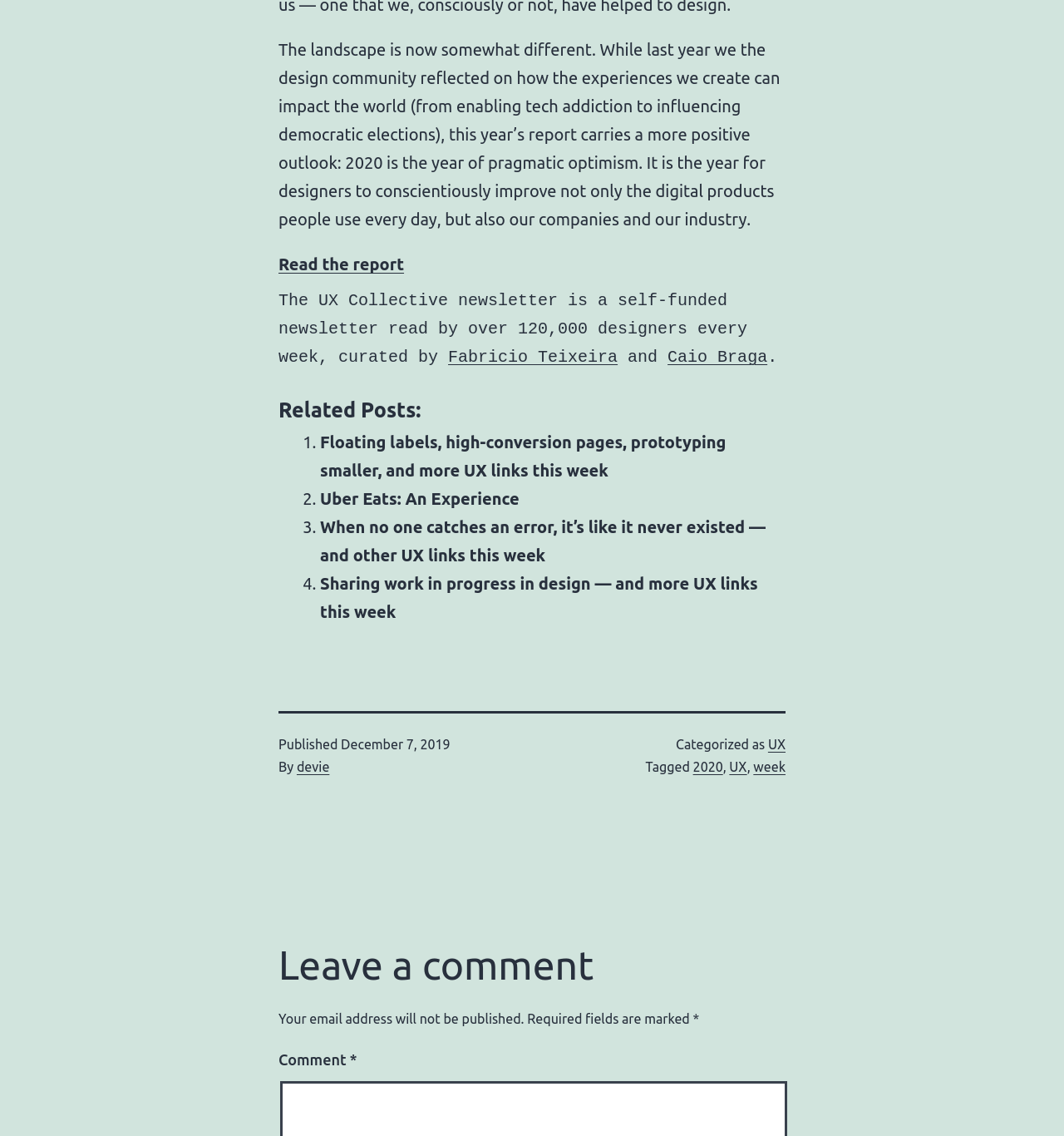What is the theme of the 2020 report?
Look at the image and provide a detailed response to the question.

The theme of the 2020 report is mentioned in the first paragraph of the webpage, which states '2020 is the year of pragmatic optimism. It is the year for designers to conscientiously improve not only the digital products people use every day, but also our companies and our industry.'